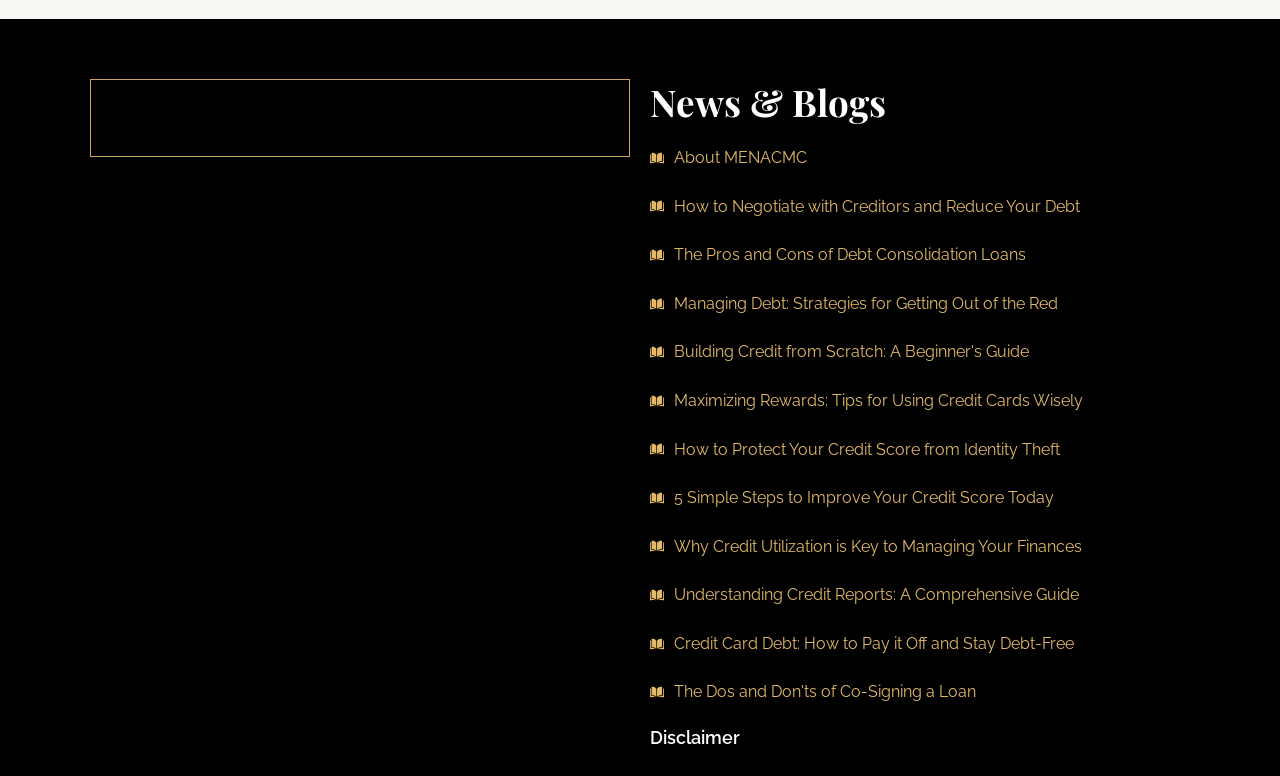How many links are related to debt consolidation?
Refer to the image and provide a detailed answer to the question.

After reviewing the links on the webpage, I found one link that is specifically related to debt consolidation: 'The Pros and Cons of Debt Consolidation Loans'.